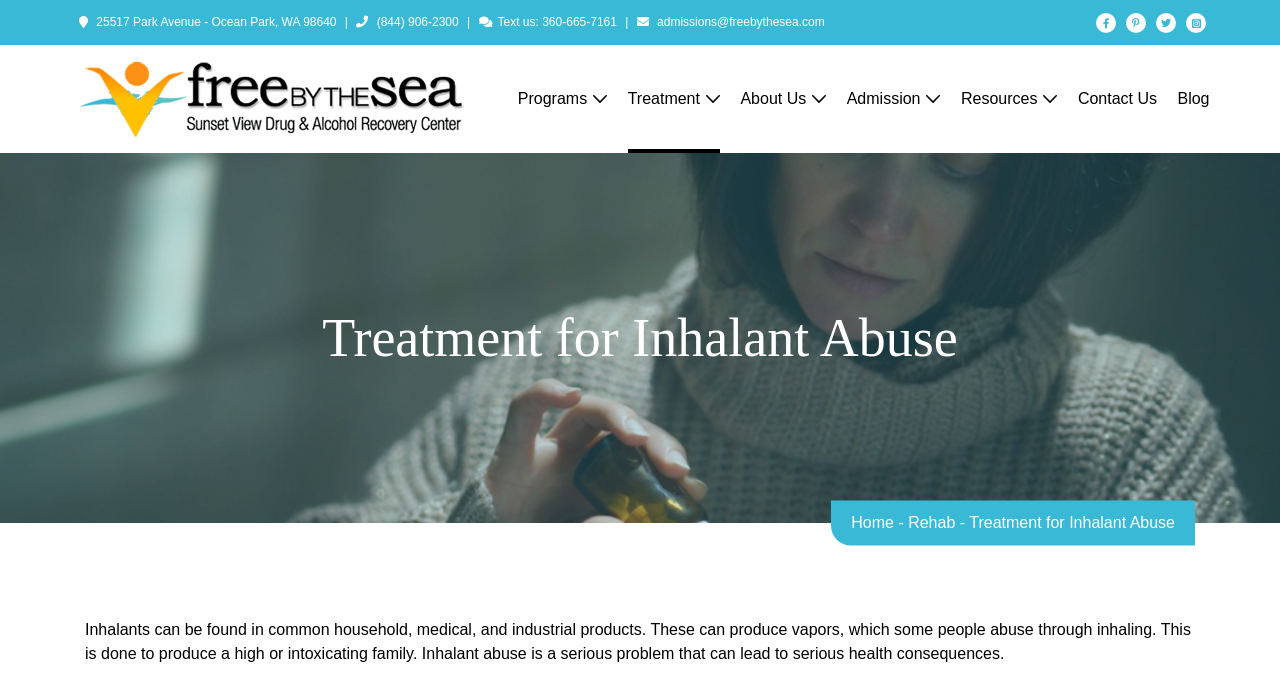Please find the bounding box coordinates for the clickable element needed to perform this instruction: "Send an email to admissions@freebythesea.com".

[0.513, 0.022, 0.644, 0.043]